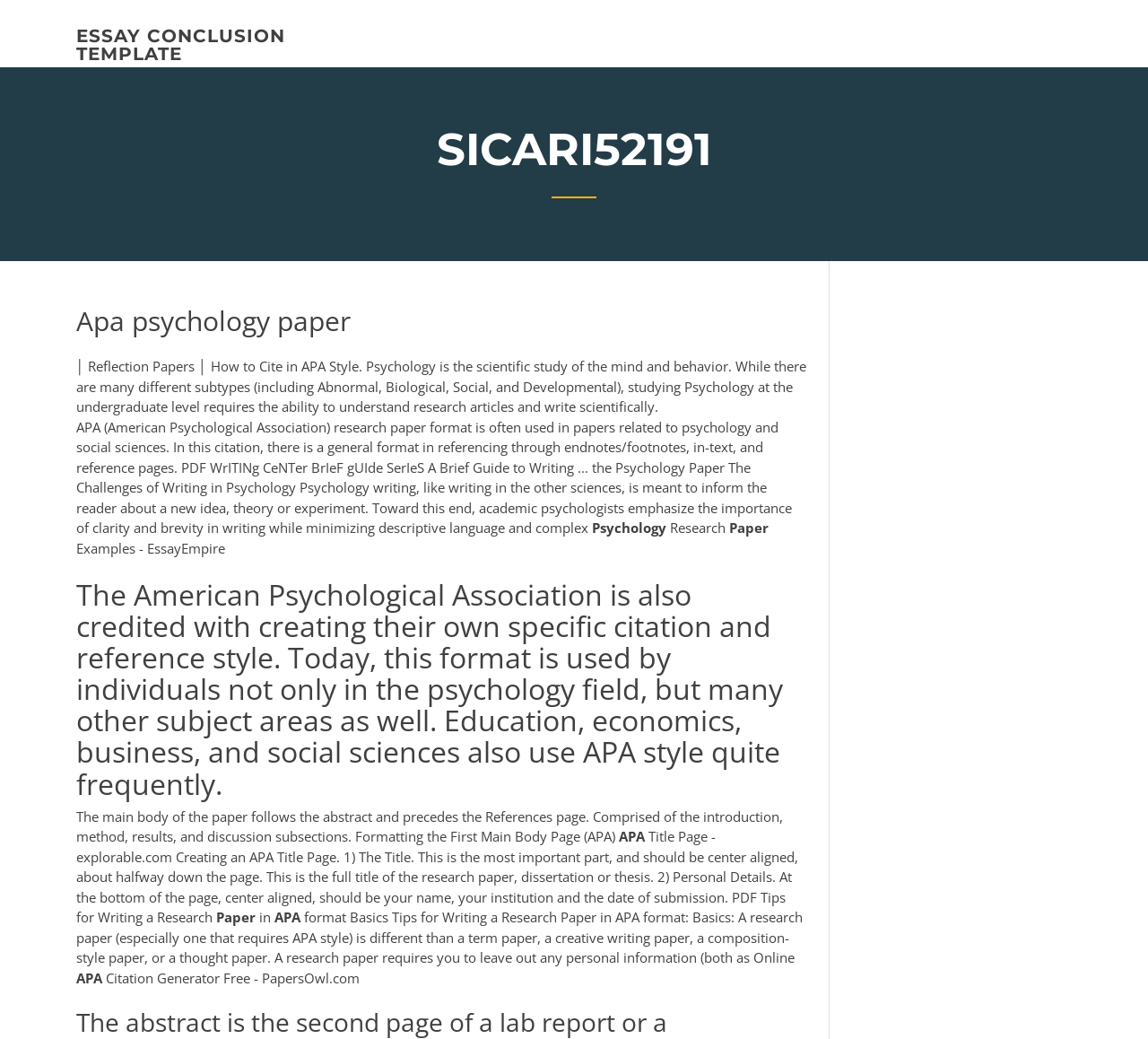What is the scientific study of the mind and behavior?
Please give a detailed answer to the question using the information shown in the image.

According to the webpage, psychology is the scientific study of the mind and behavior, and it has many subtypes, including Abnormal, Biological, Social, and Developmental.